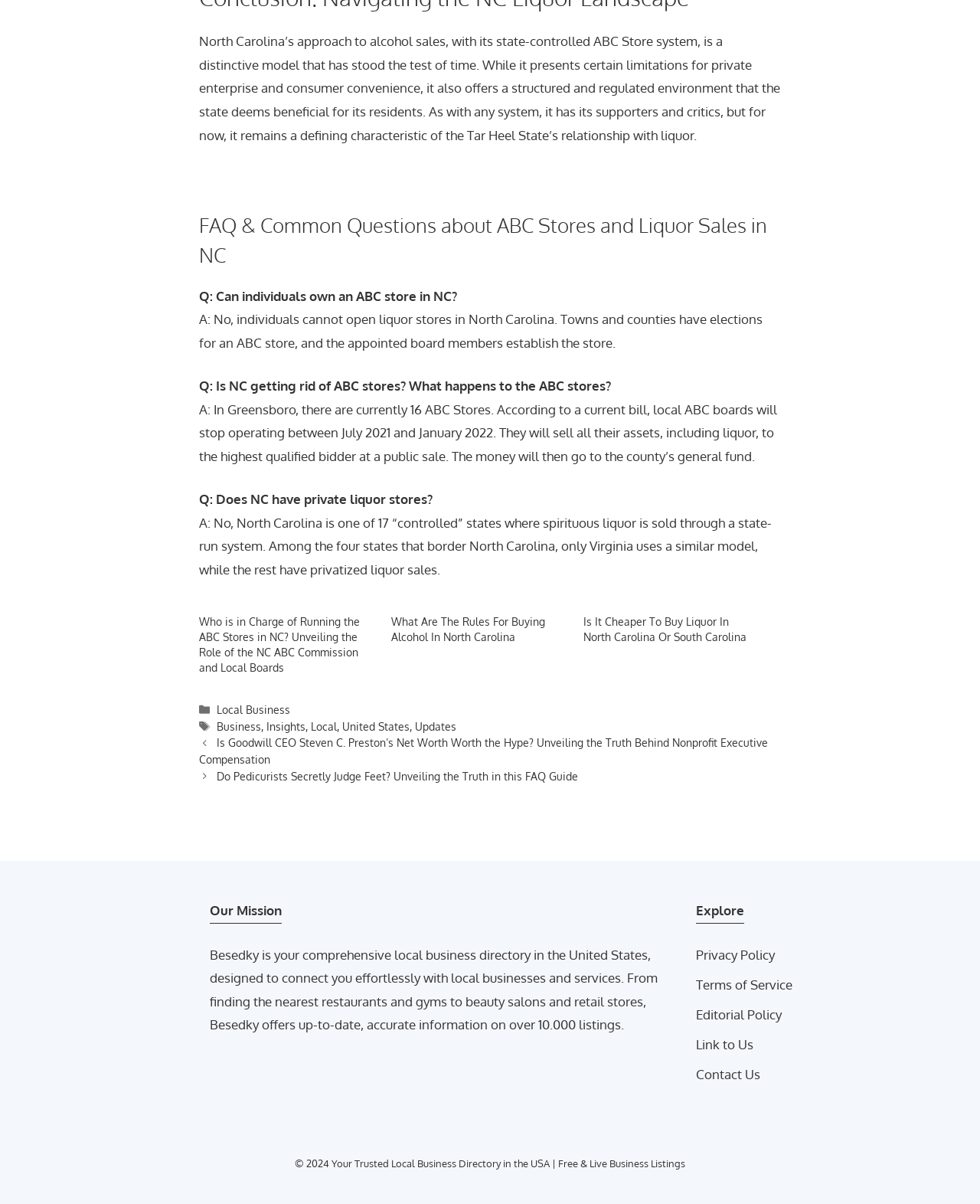Identify the bounding box coordinates for the element that needs to be clicked to fulfill this instruction: "View the privacy policy". Provide the coordinates in the format of four float numbers between 0 and 1: [left, top, right, bottom].

[0.71, 0.783, 0.791, 0.803]